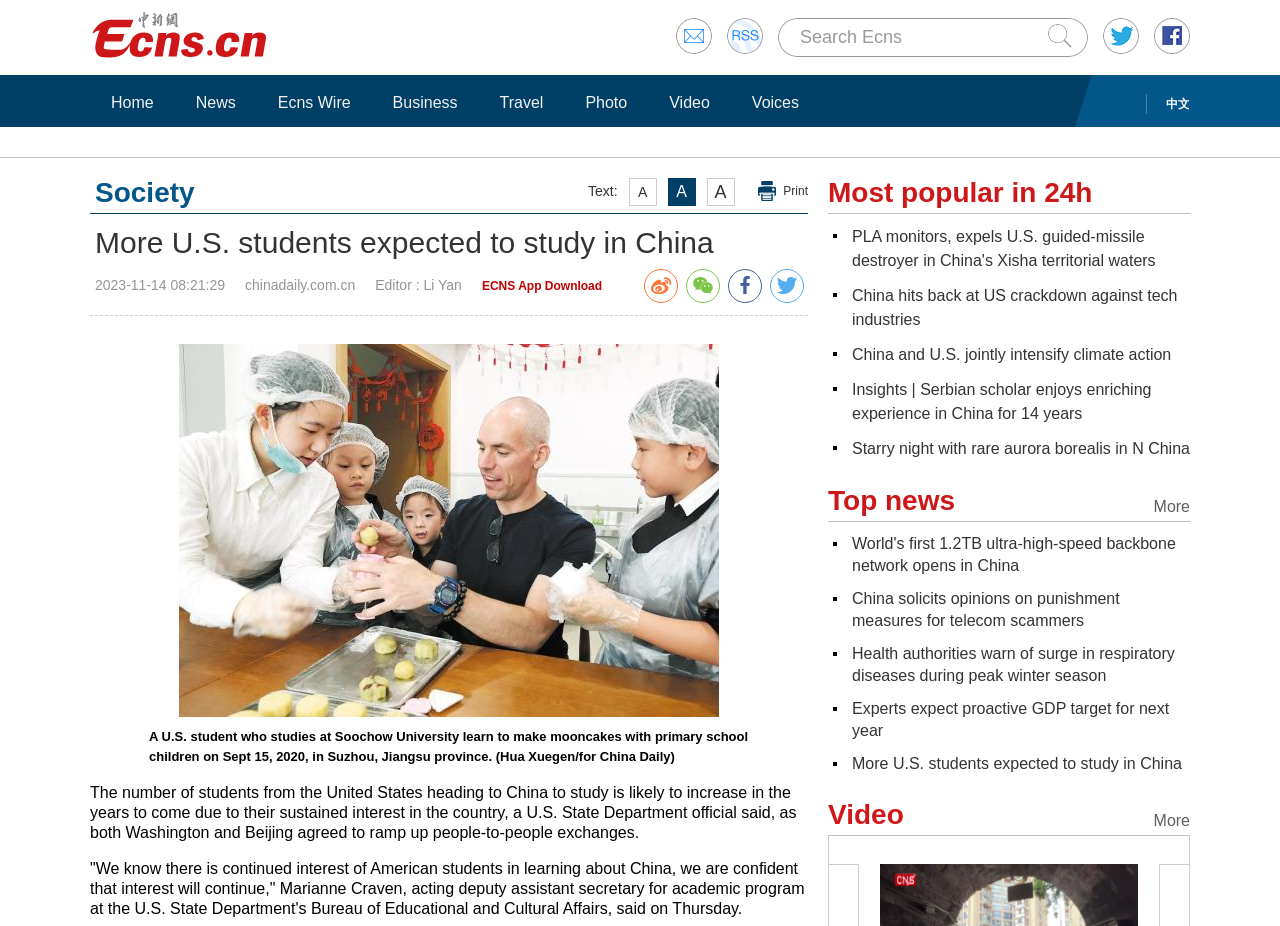How many links are there in the 'More Top news' section?
Please answer the question with a detailed and comprehensive explanation.

I found the 'More Top news' section by looking for a UI element with a type of 'heading' and a text of 'More Top news'. Then, I counted the number of links within this section, which are [281, 284, 287, 290, 293]. There are 5 links in total.